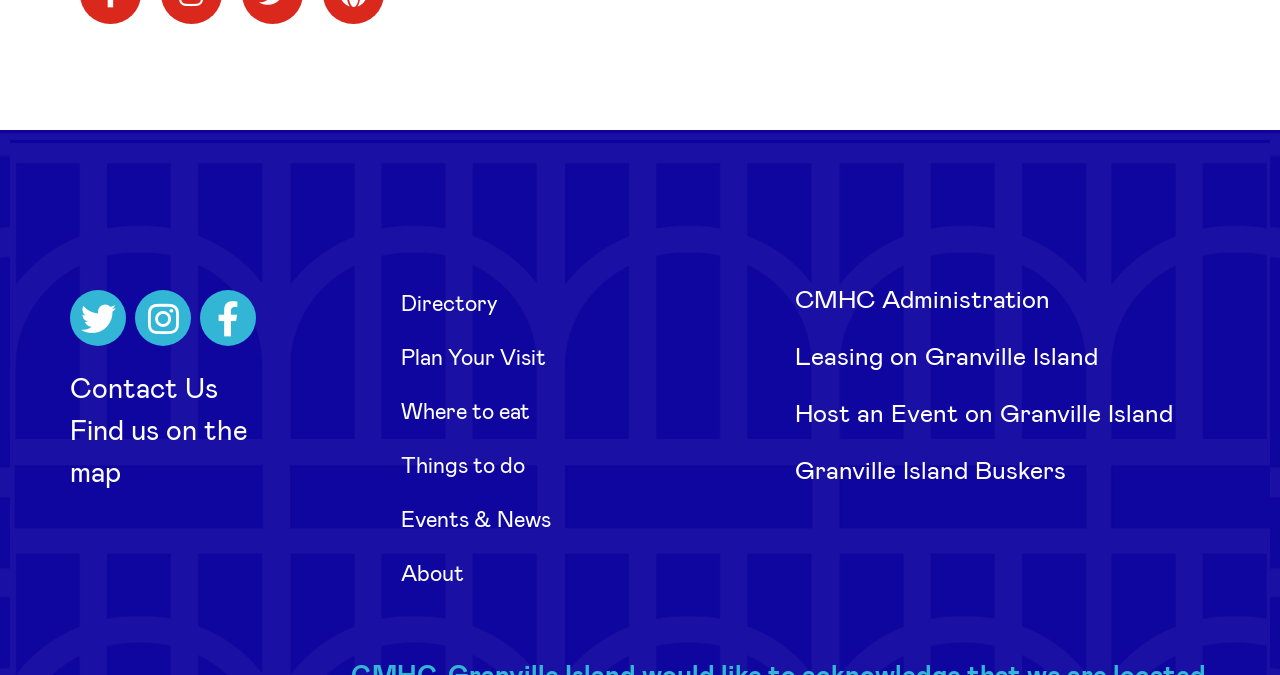What type of place is Granville Island? Please answer the question using a single word or phrase based on the image.

Tourist destination